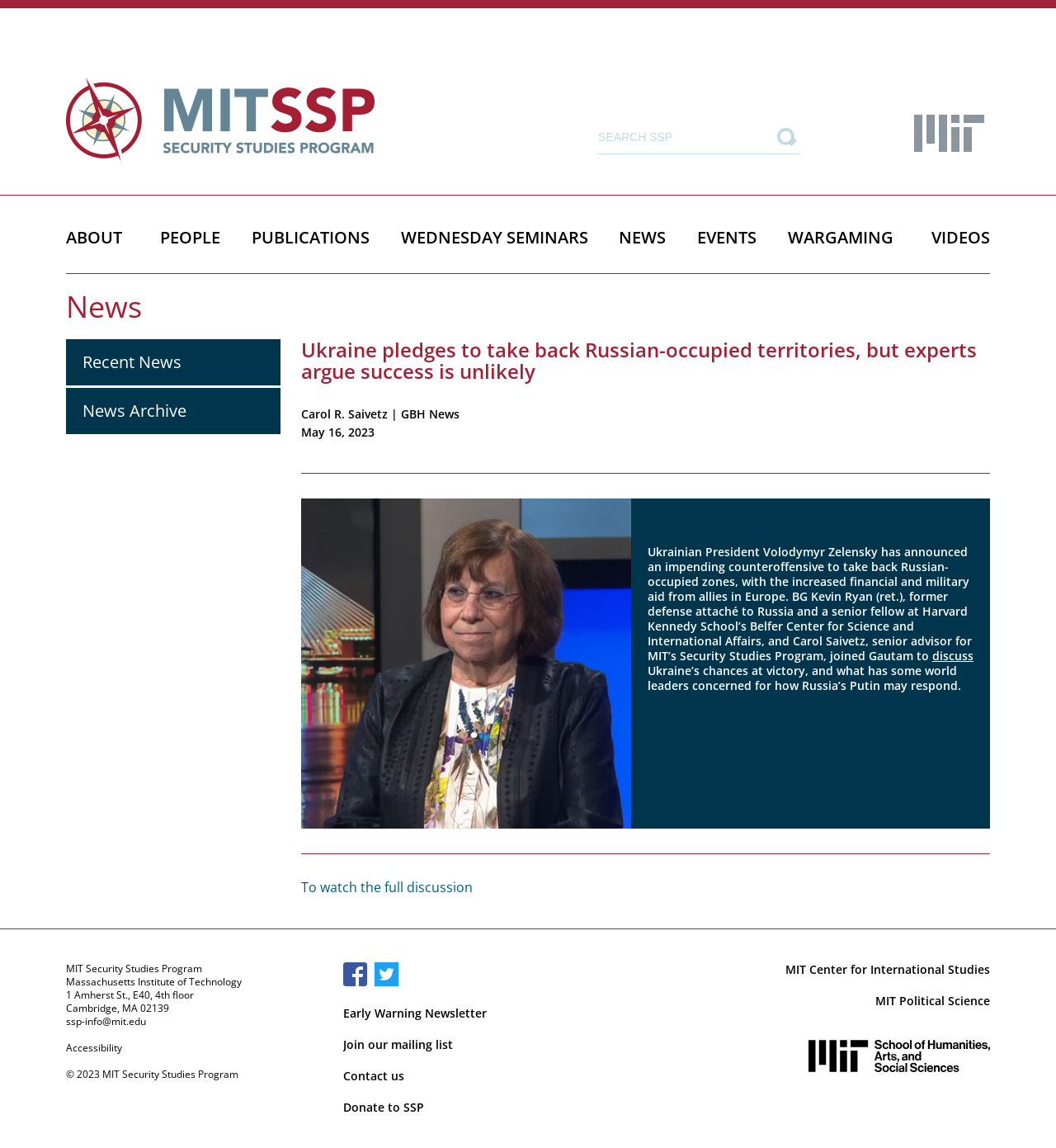Determine the bounding box coordinates of the target area to click to execute the following instruction: "read the news article."

[0.285, 0.295, 0.937, 0.78]